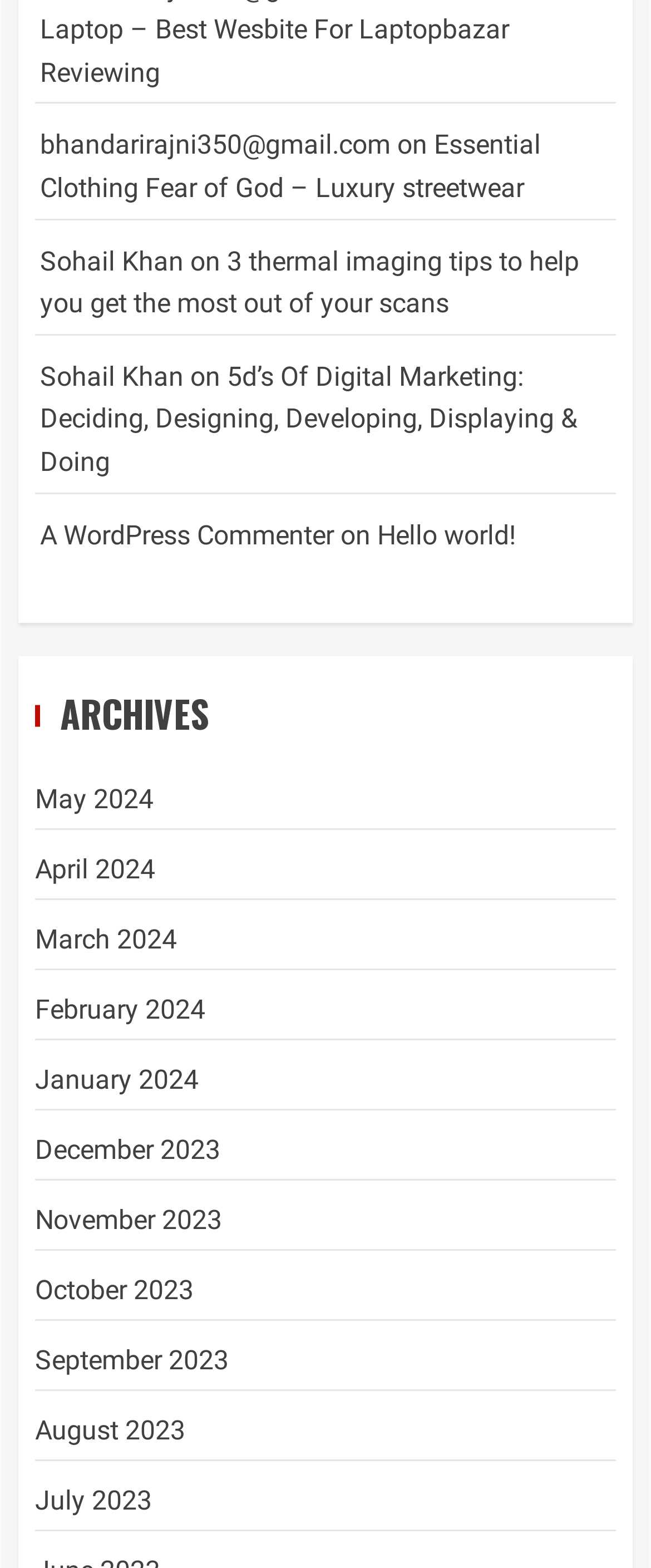Please identify the bounding box coordinates of the element I should click to complete this instruction: 'View Sohail Khan's profile'. The coordinates should be given as four float numbers between 0 and 1, like this: [left, top, right, bottom].

[0.062, 0.156, 0.282, 0.176]